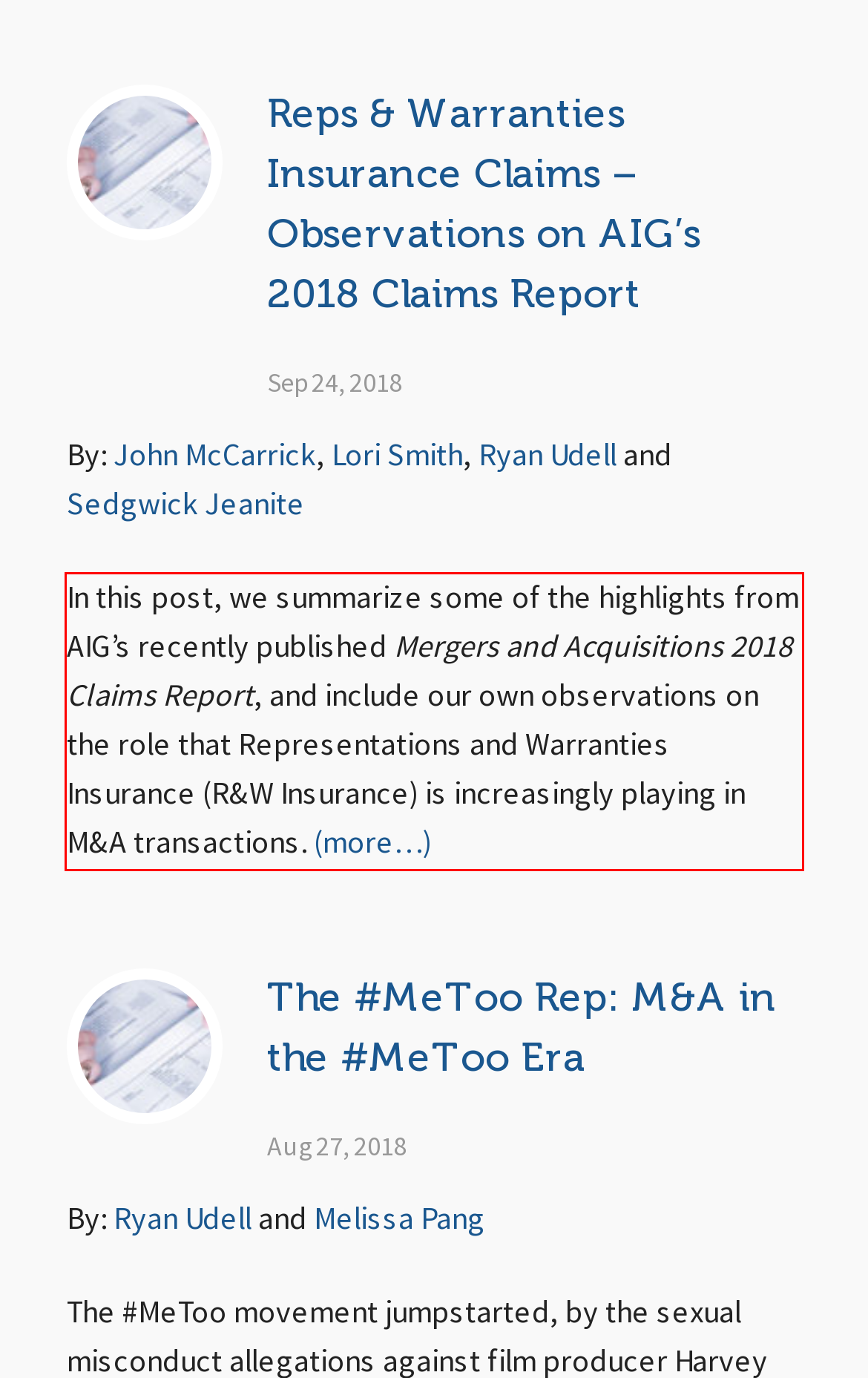Please identify the text within the red rectangular bounding box in the provided webpage screenshot.

In this post, we summarize some of the highlights from AIG’s recently published Mergers and Acquisitions 2018 Claims Report, and include our own observations on the role that Representations and Warranties Insurance (R&W Insurance) is increasingly playing in M&A transactions. (more…)